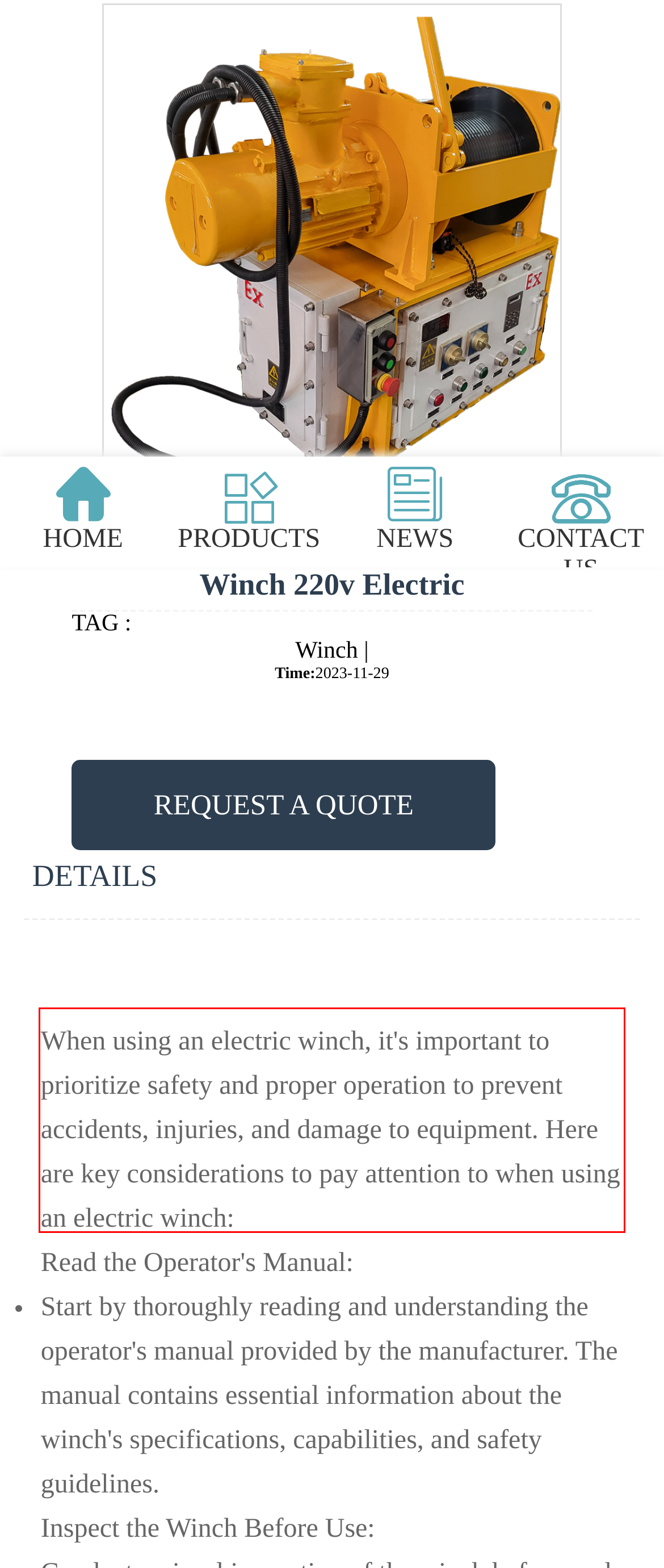Using OCR, extract the text content found within the red bounding box in the given webpage screenshot.

When using an electric winch, it's important to prioritize safety and proper operation to prevent accidents, injuries, and damage to equipment. Here are key considerations to pay attention to when using an electric winch: